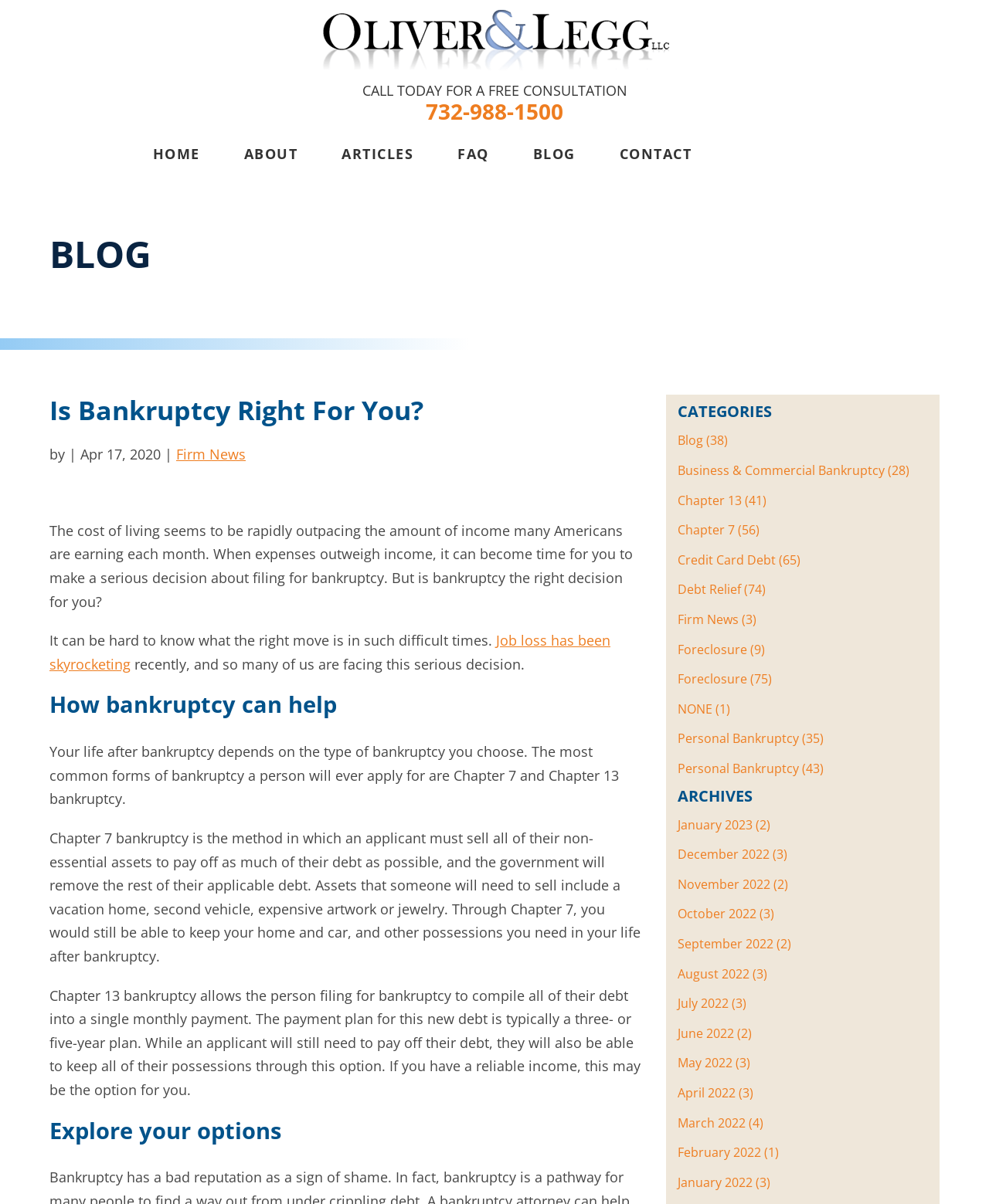Please identify the bounding box coordinates of where to click in order to follow the instruction: "View the 'ARCHIVES' section".

[0.685, 0.653, 0.938, 0.675]